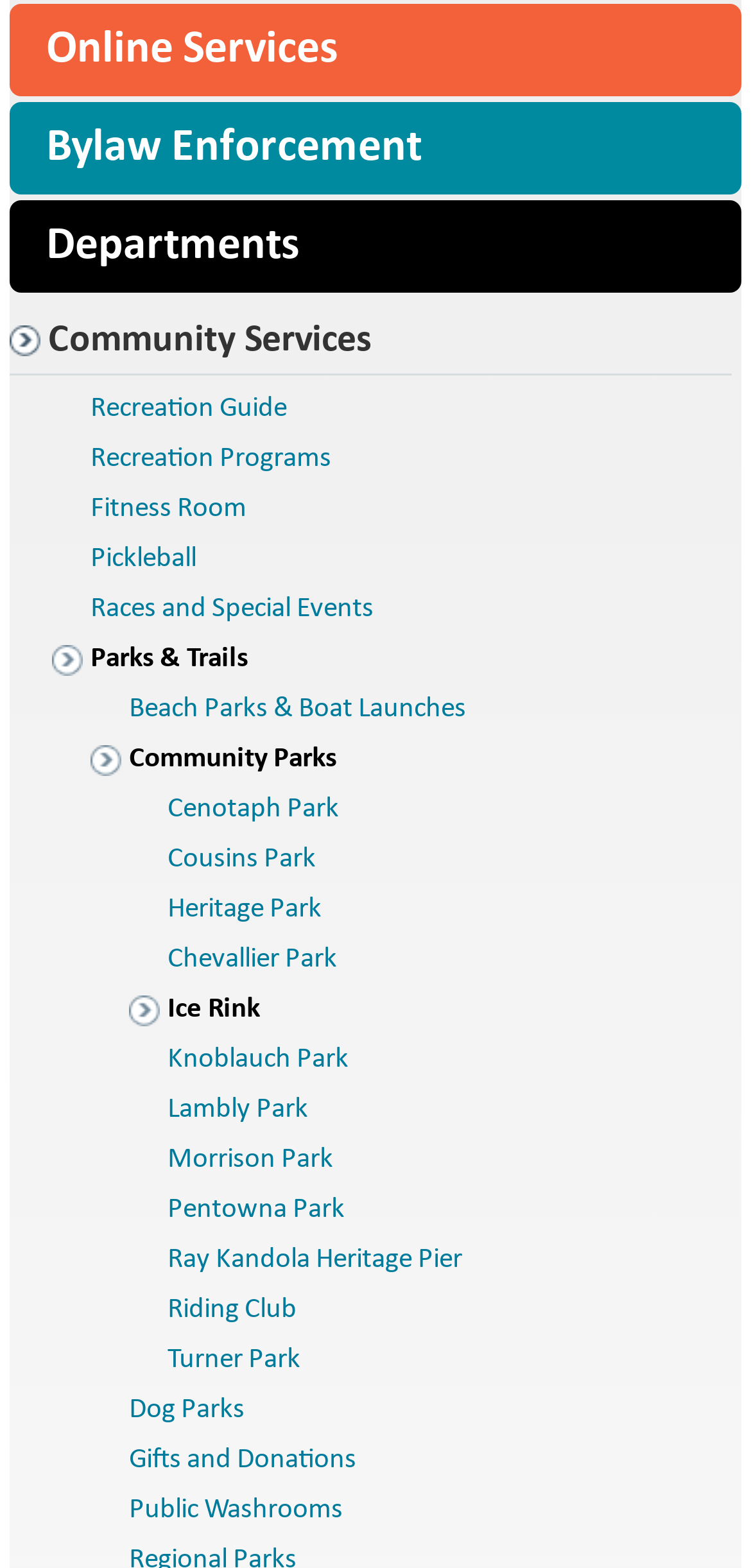What is the first online service listed?
Use the information from the image to give a detailed answer to the question.

The first link on the webpage is 'Online Services', which is located at the top of the page with a bounding box of [0.013, 0.002, 0.987, 0.061].